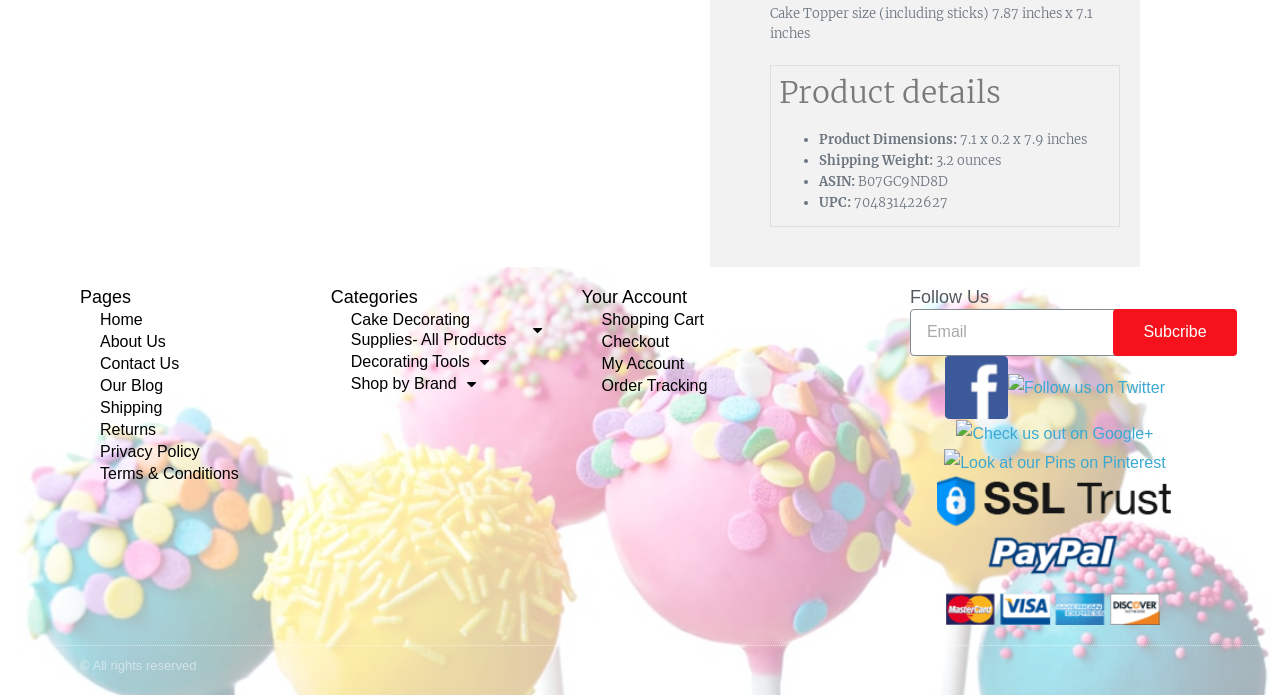For the element described, predict the bounding box coordinates as (top-left x, top-left y, bottom-right x, bottom-right y). All values should be between 0 and 1. Element description: Contact Us

[0.062, 0.508, 0.202, 0.54]